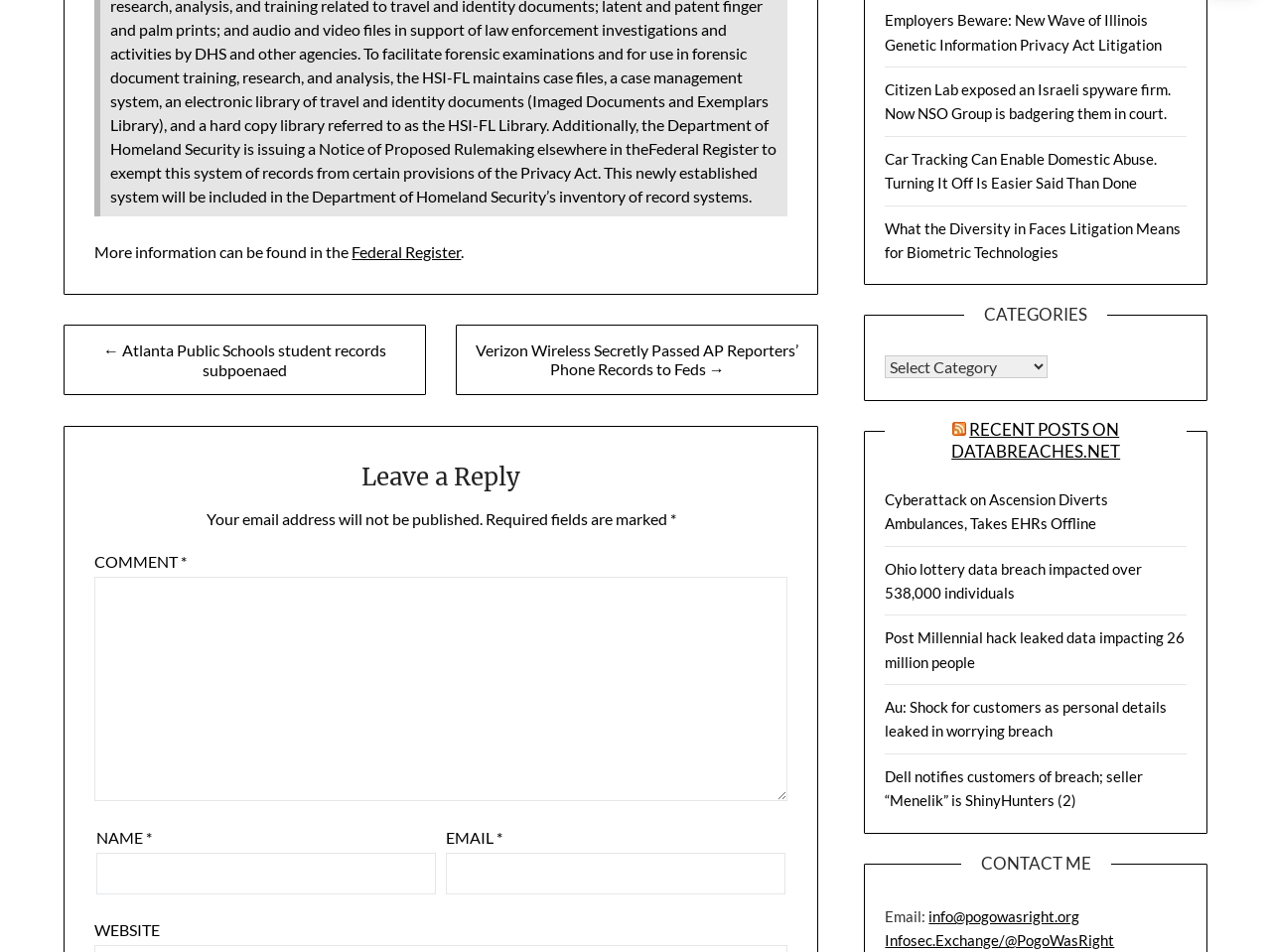What is the email address to contact the author?
Based on the screenshot, provide your answer in one word or phrase.

info@pogowasright.org